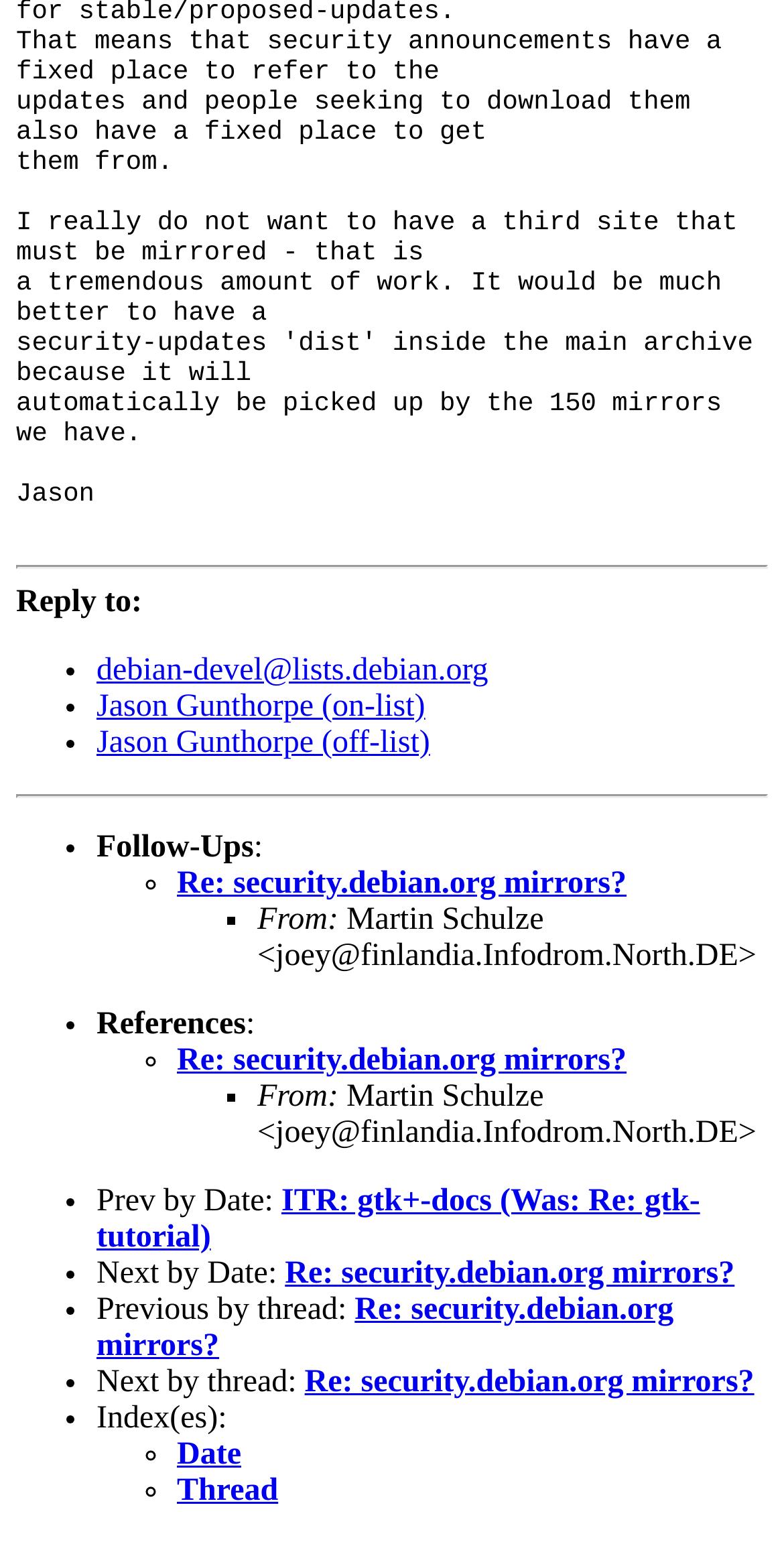Based on the element description: "ITR: gtk+-docs (Was: Re: gtk-tutorial)", identify the UI element and provide its bounding box coordinates. Use four float numbers between 0 and 1, [left, top, right, bottom].

[0.123, 0.768, 0.893, 0.813]